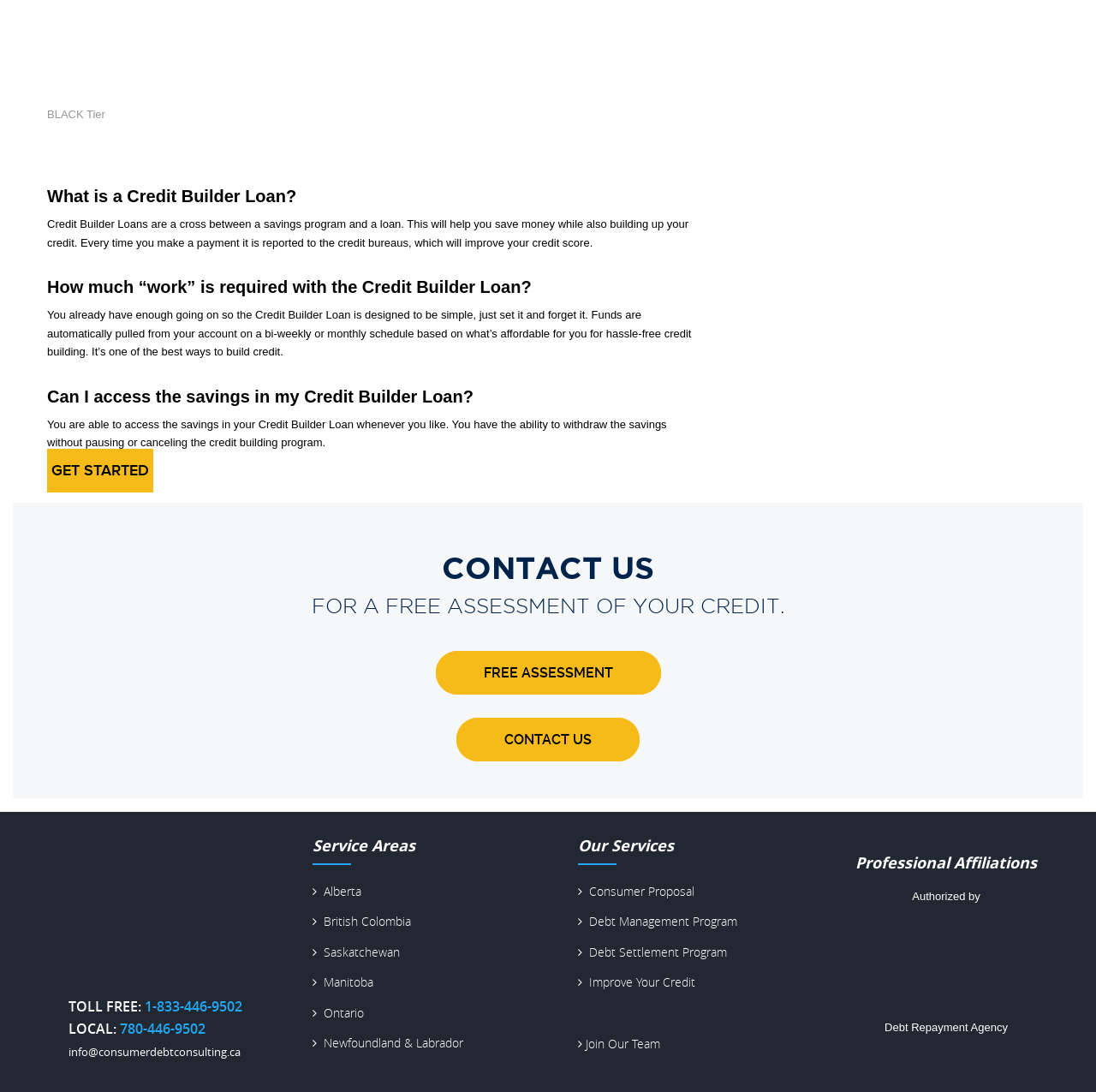Can I access the savings in my Credit Builder Loan?
Refer to the image and provide a one-word or short phrase answer.

Yes